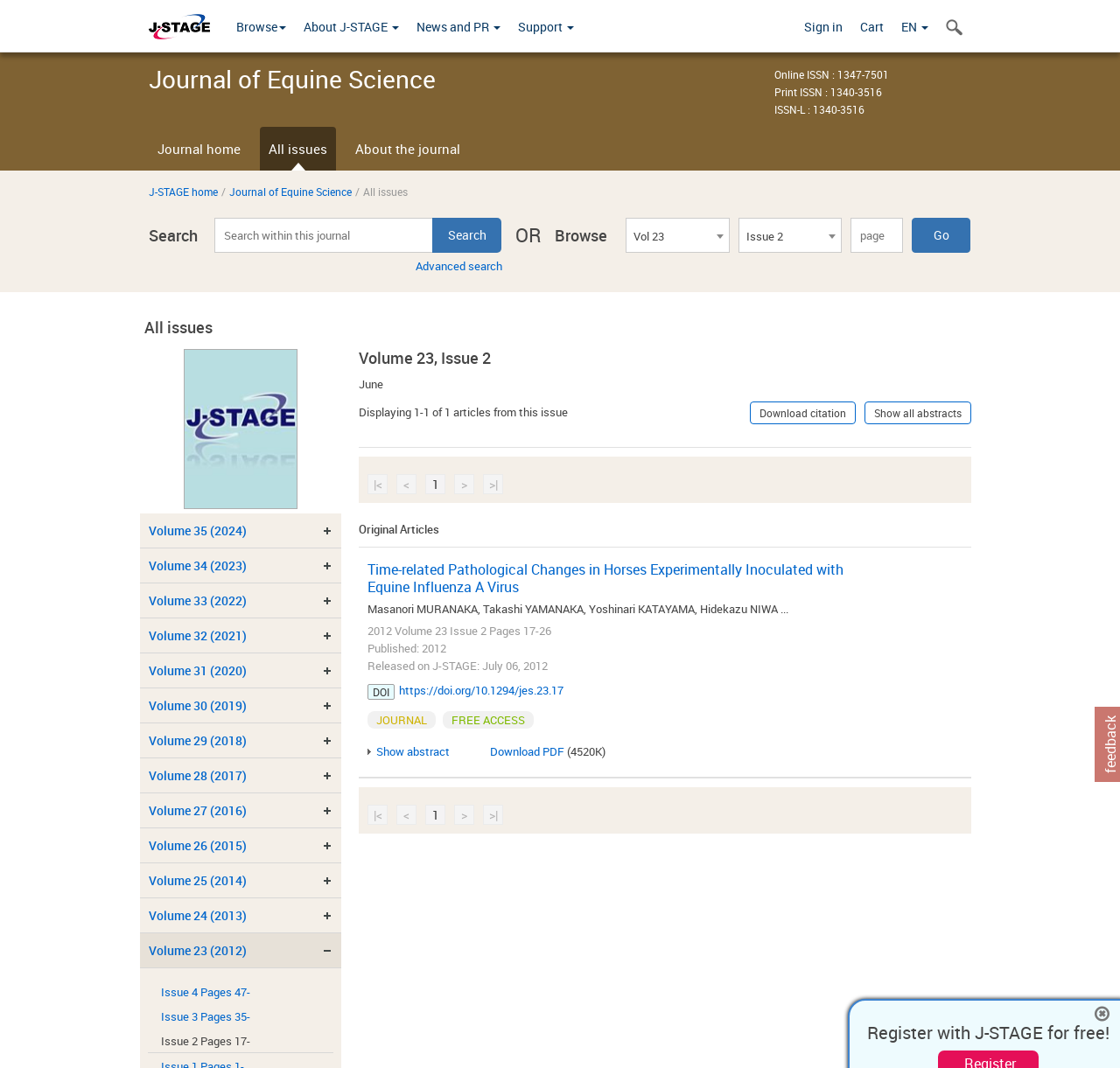Identify the bounding box for the UI element described as: "EN". Ensure the coordinates are four float numbers between 0 and 1, formatted as [left, top, right, bottom].

[0.797, 0.0, 0.837, 0.049]